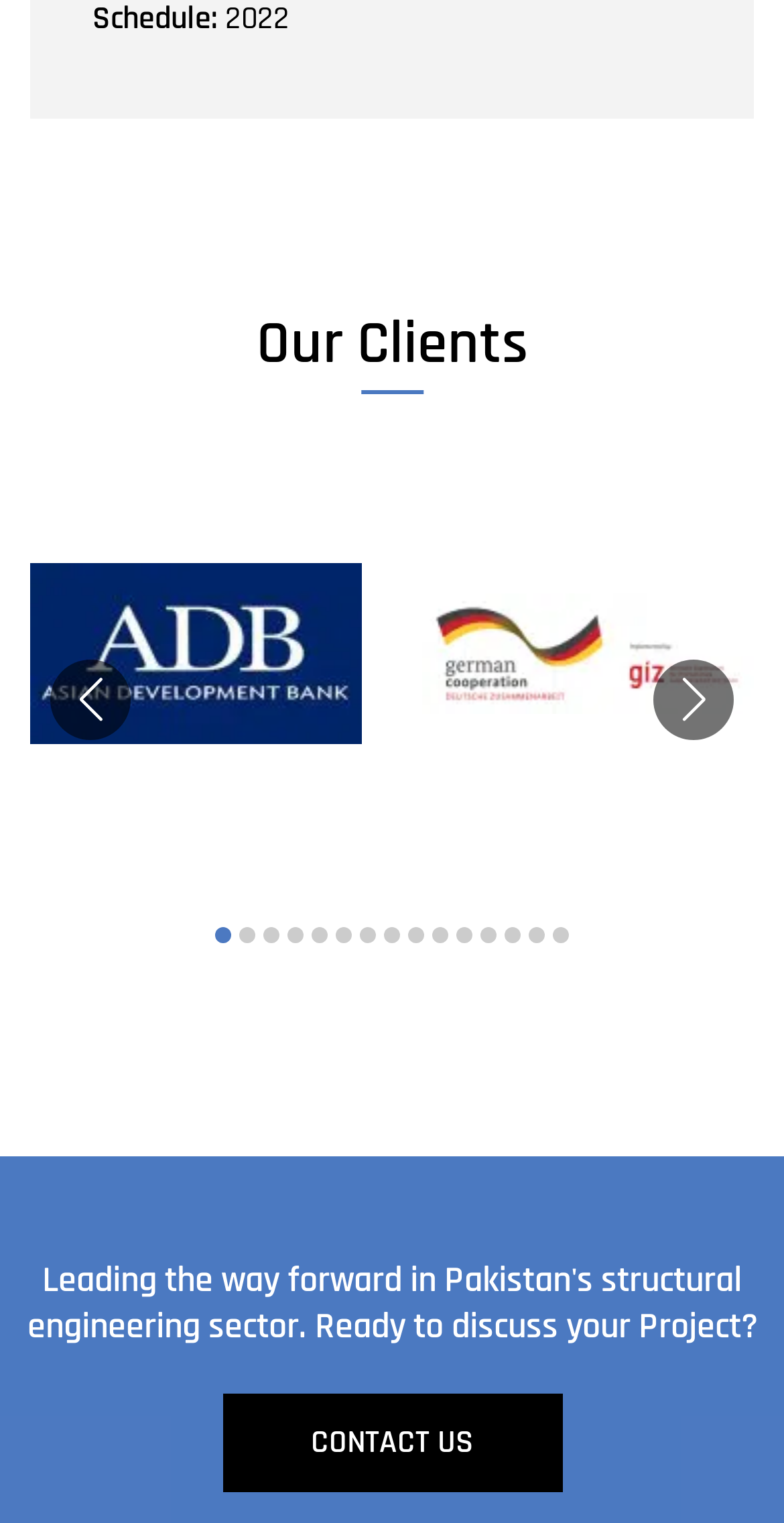Identify the bounding box coordinates of the clickable region required to complete the instruction: "Contact us". The coordinates should be given as four float numbers within the range of 0 and 1, i.e., [left, top, right, bottom].

[0.283, 0.915, 0.717, 0.98]